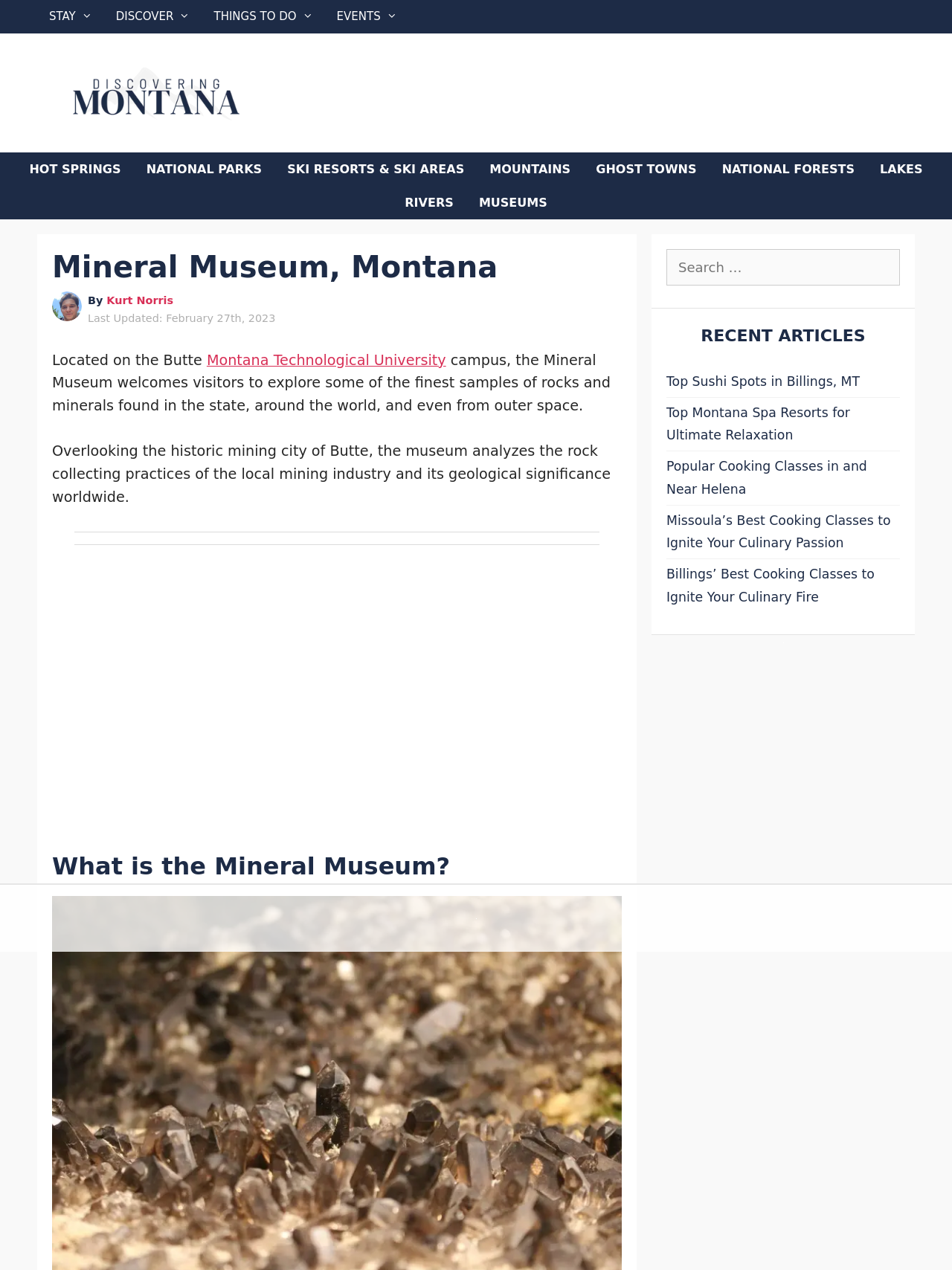What is the focus of the Mineral Museum?
Kindly offer a comprehensive and detailed response to the question.

The focus of the Mineral Museum can be inferred from the text 'the Mineral Museum welcomes visitors to explore some of the finest samples of rocks and minerals found in the state, around the world, and even from outer space.' which is located in the main content area of the webpage.